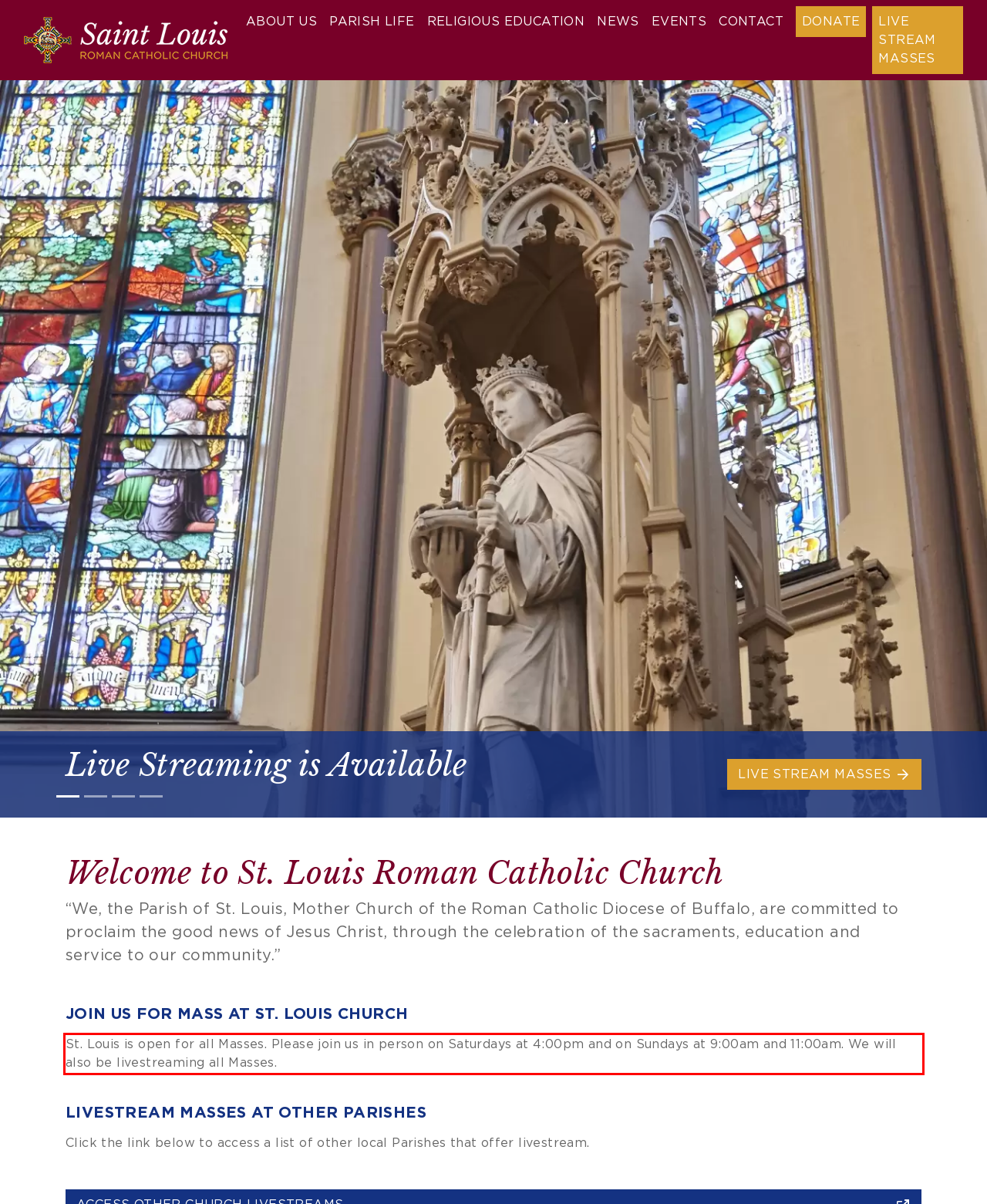Using the webpage screenshot, recognize and capture the text within the red bounding box.

St. Louis is open for all Masses. Please join us in person on Saturdays at 4:00pm and on Sundays at 9:00am and 11:00am. We will also be livestreaming all Masses.